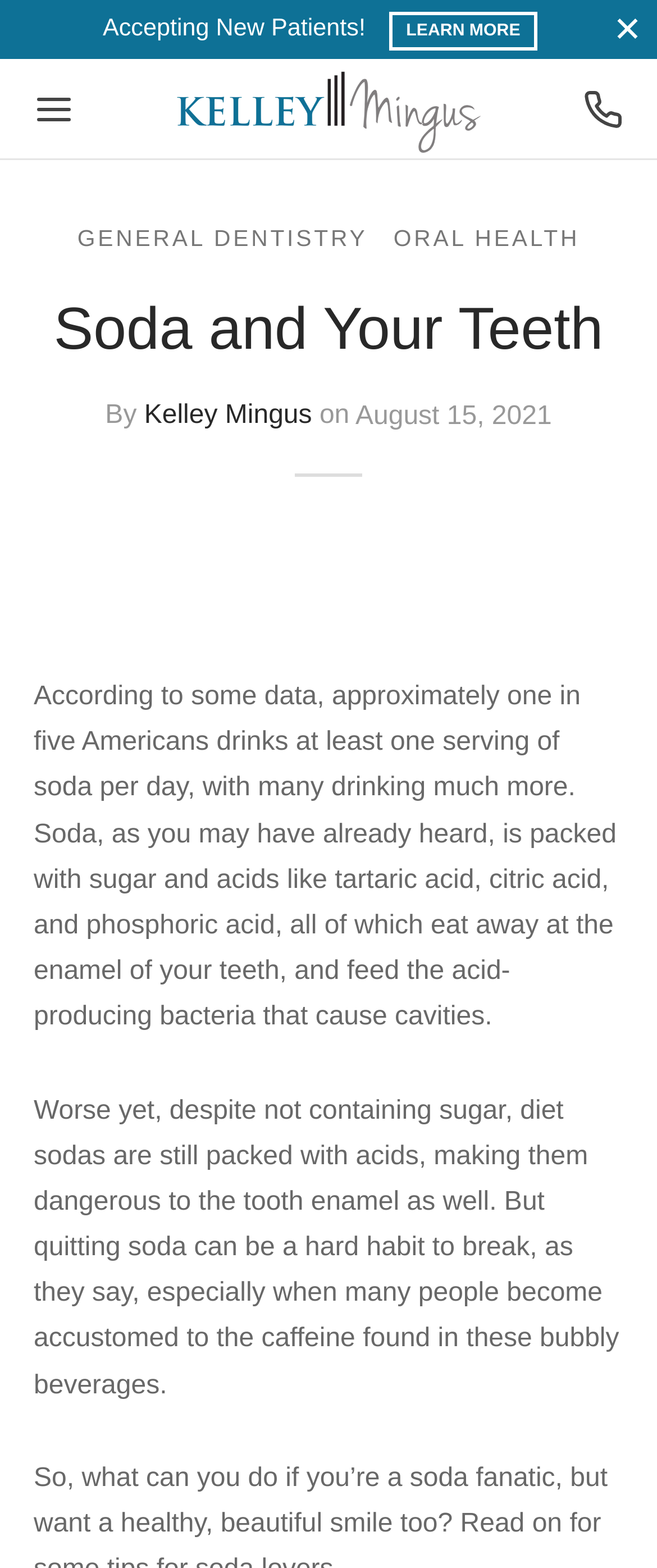Please determine the bounding box coordinates for the UI element described here. Use the format (top-left x, top-left y, bottom-right x, bottom-right y) with values bounded between 0 and 1: General Dentistry

[0.118, 0.14, 0.559, 0.165]